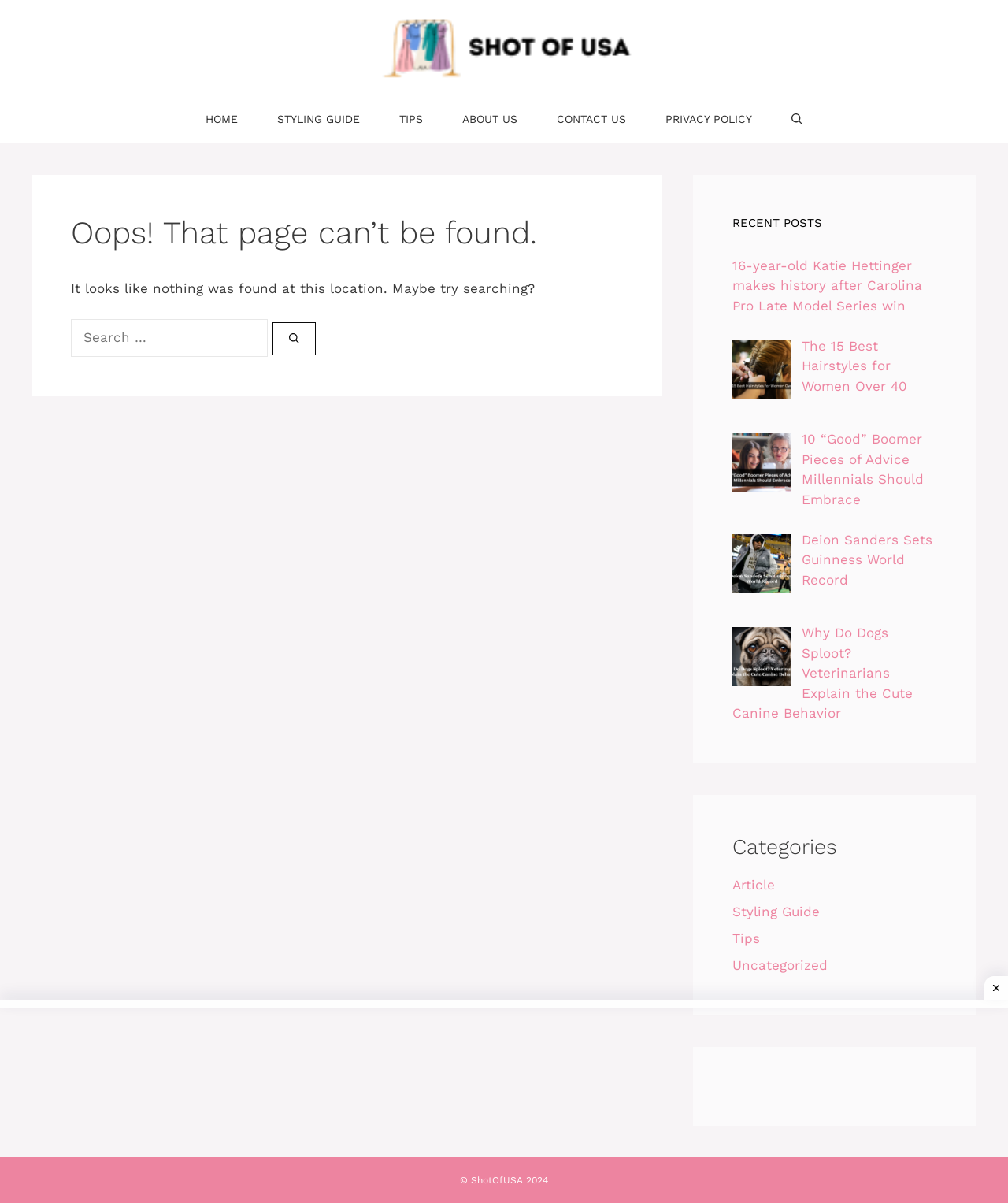How many categories are listed on the webpage?
Based on the image, answer the question with a single word or brief phrase.

4